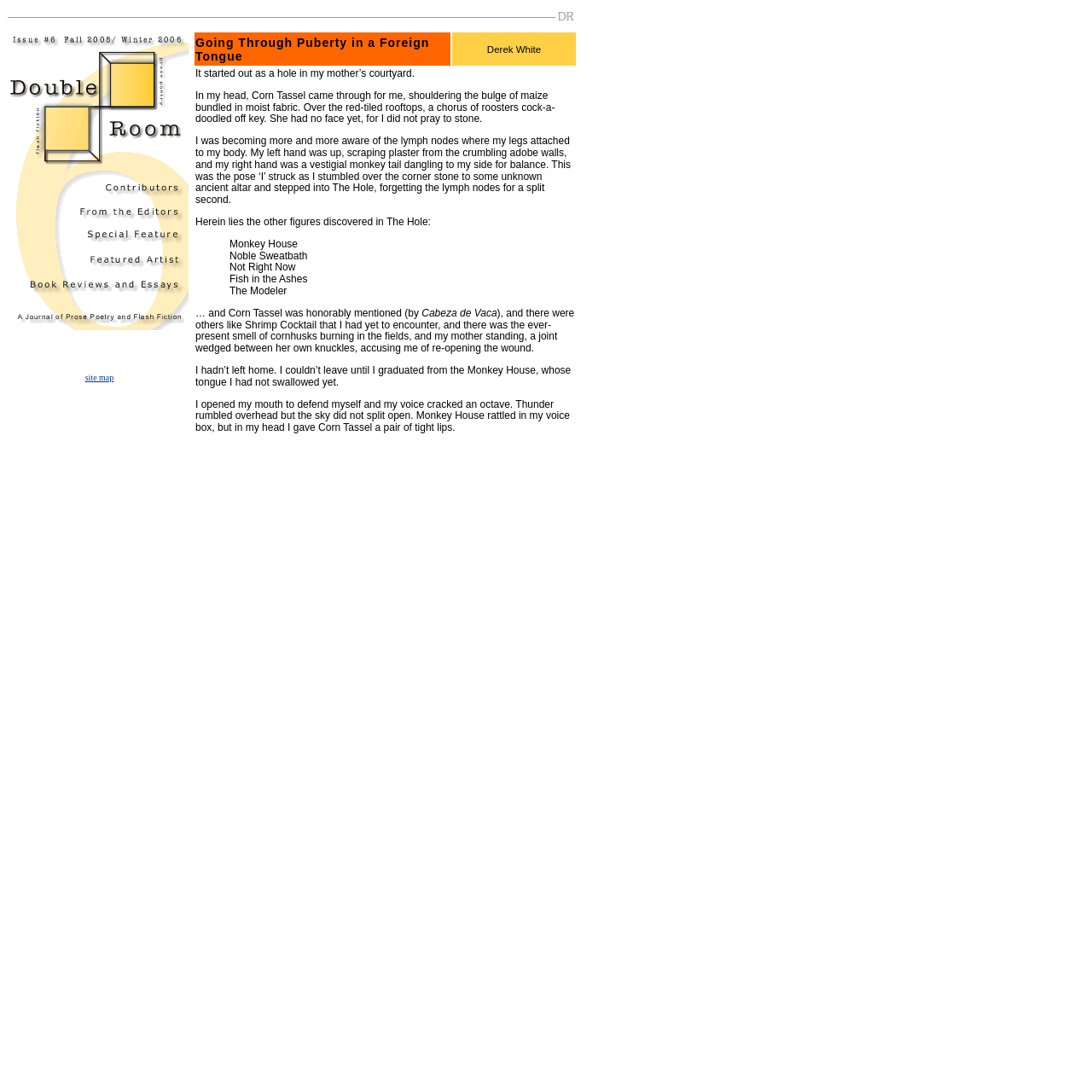Identify the bounding box coordinates for the UI element described by the following text: "name="sm6page_r7_c1"". Provide the coordinates as four float numbers between 0 and 1, in the format [left, top, right, bottom].

[0.009, 0.216, 0.173, 0.23]